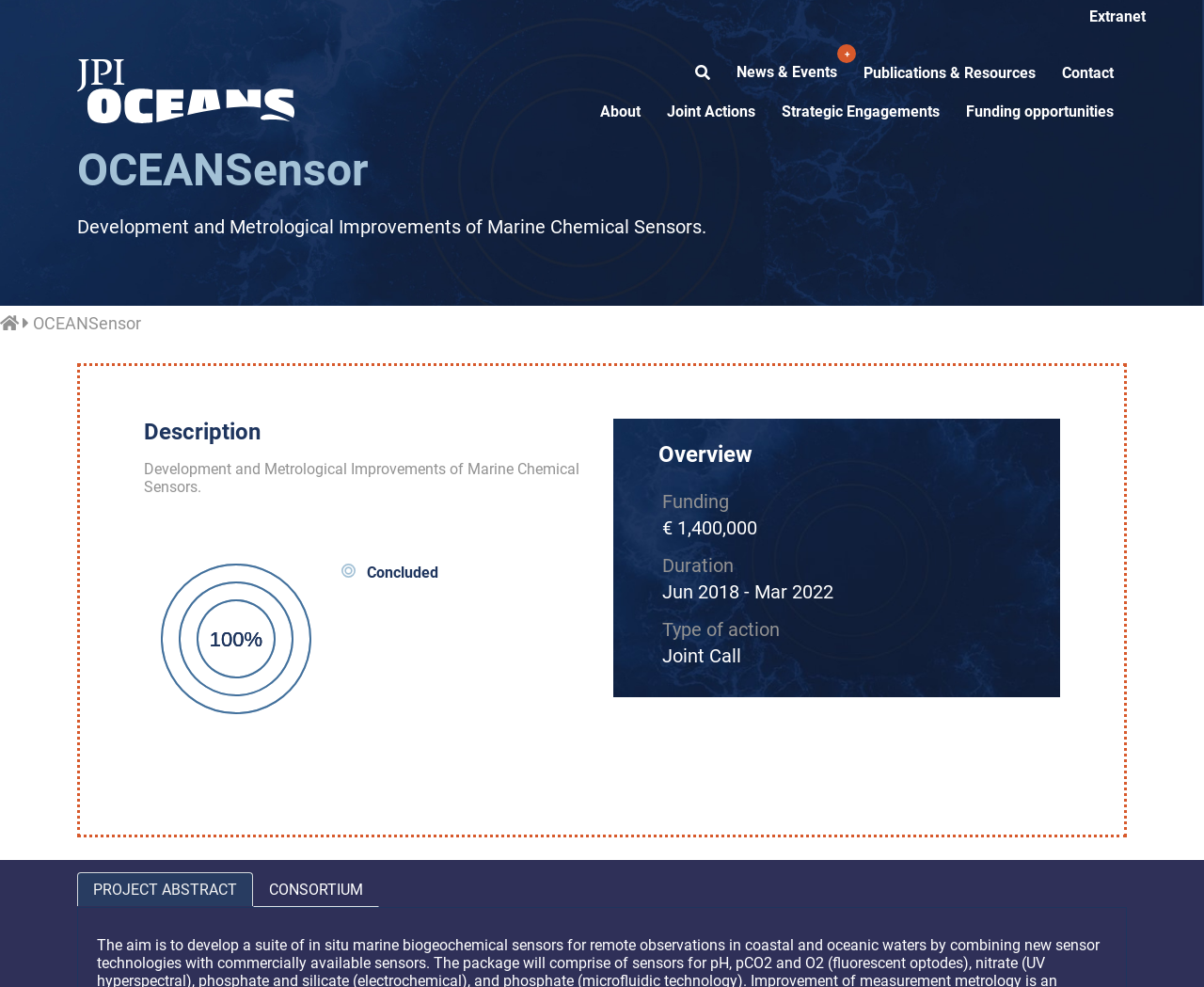Use a single word or phrase to answer the question:
What is the duration of the project?

Jun 2018 - Mar 2022